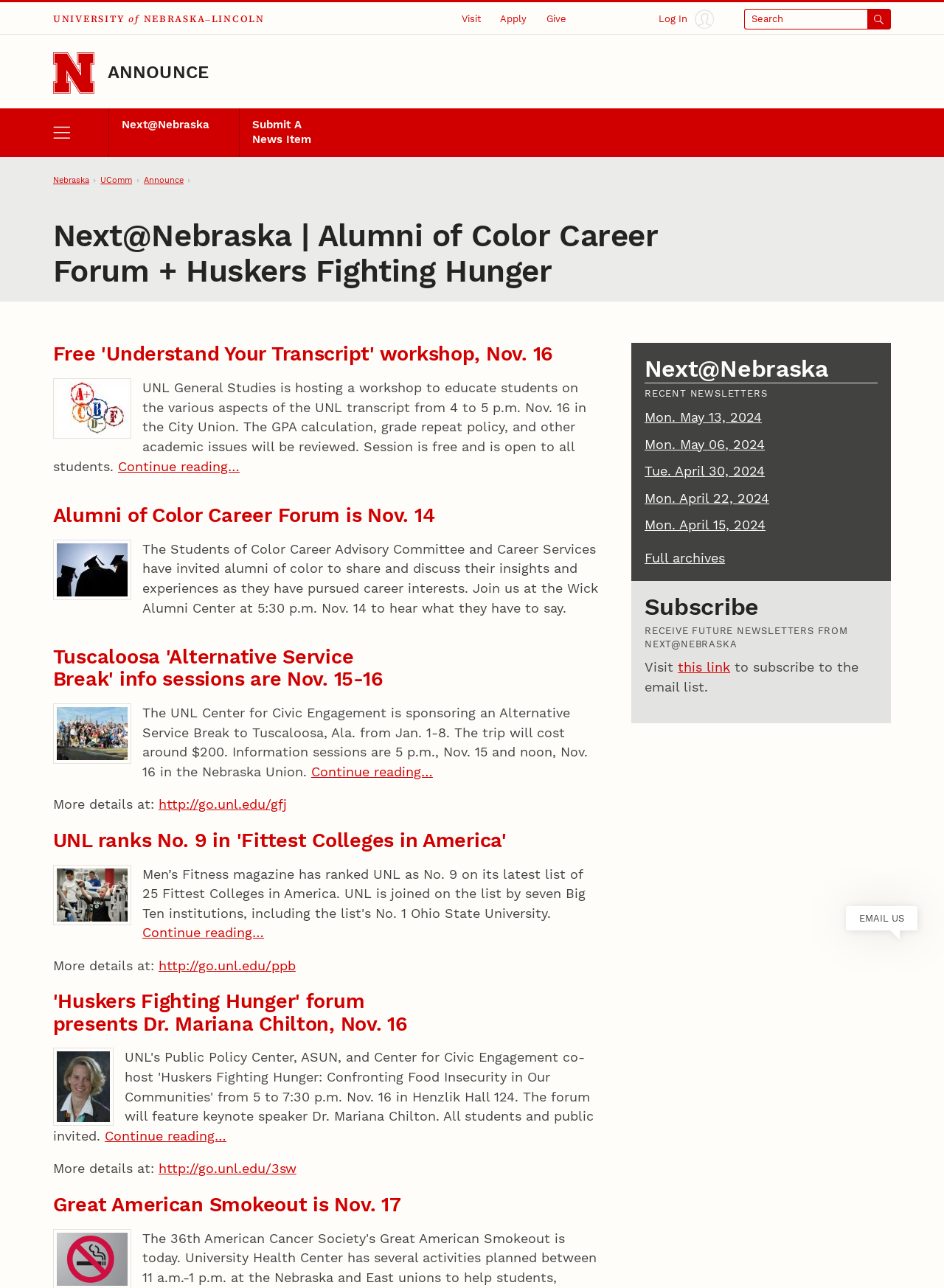Answer the following query with a single word or phrase:
What is the name of the university?

University of Nebraska–Lincoln